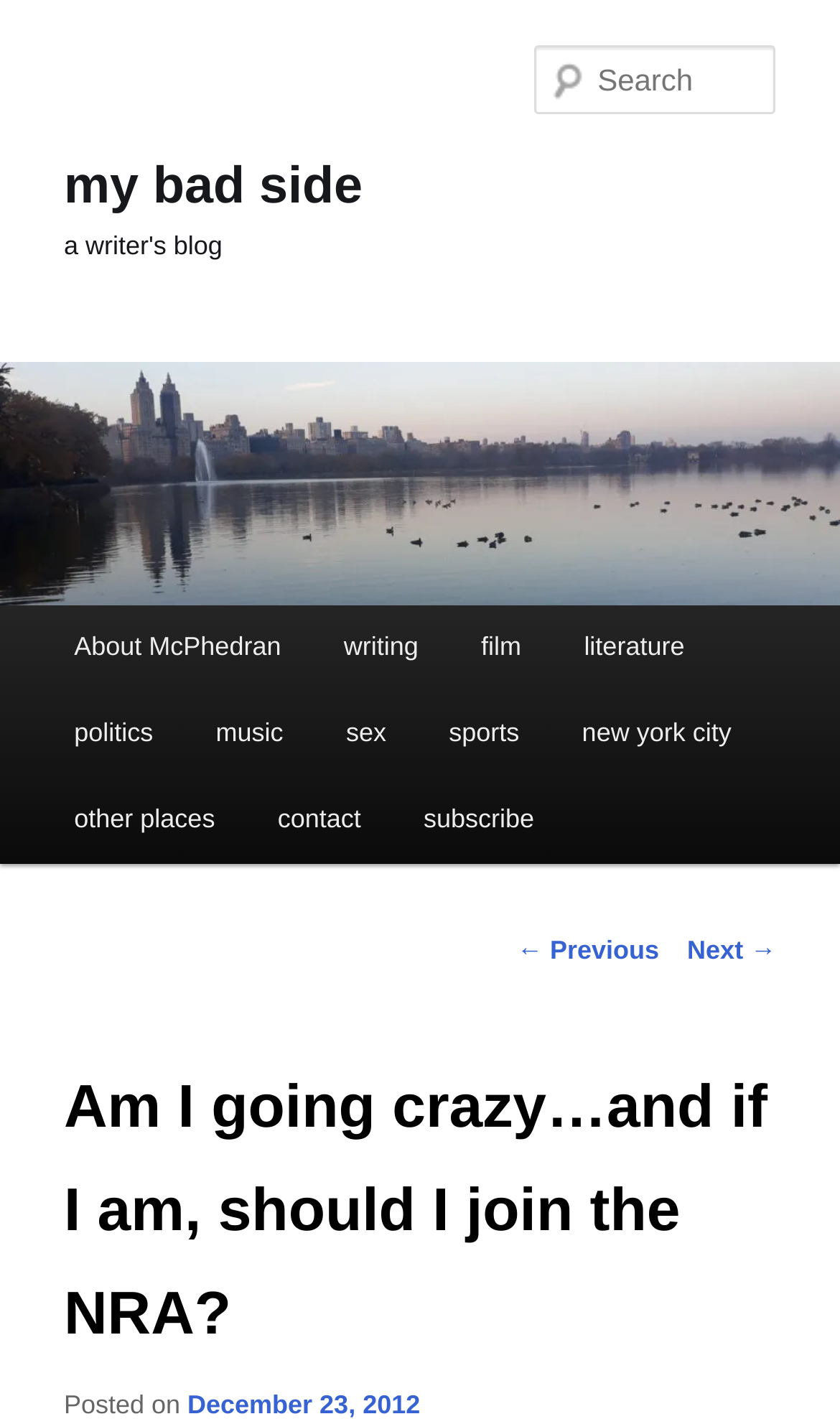Please answer the following question using a single word or phrase: What is the purpose of the textbox at the top of the webpage?

Search